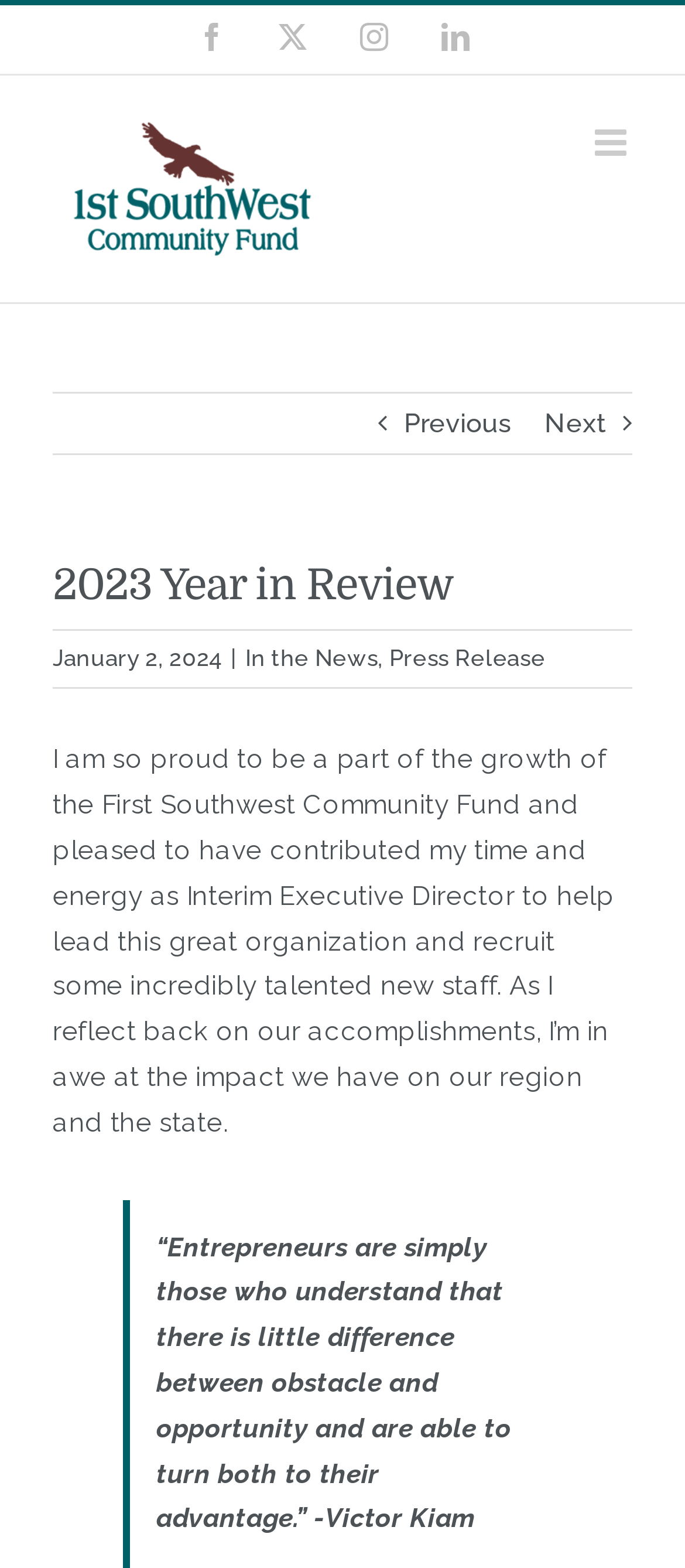Please provide the bounding box coordinates in the format (top-left x, top-left y, bottom-right x, bottom-right y). Remember, all values are floating point numbers between 0 and 1. What is the bounding box coordinate of the region described as: alt="First Southwest Community Fund Logo"

[0.077, 0.071, 0.485, 0.17]